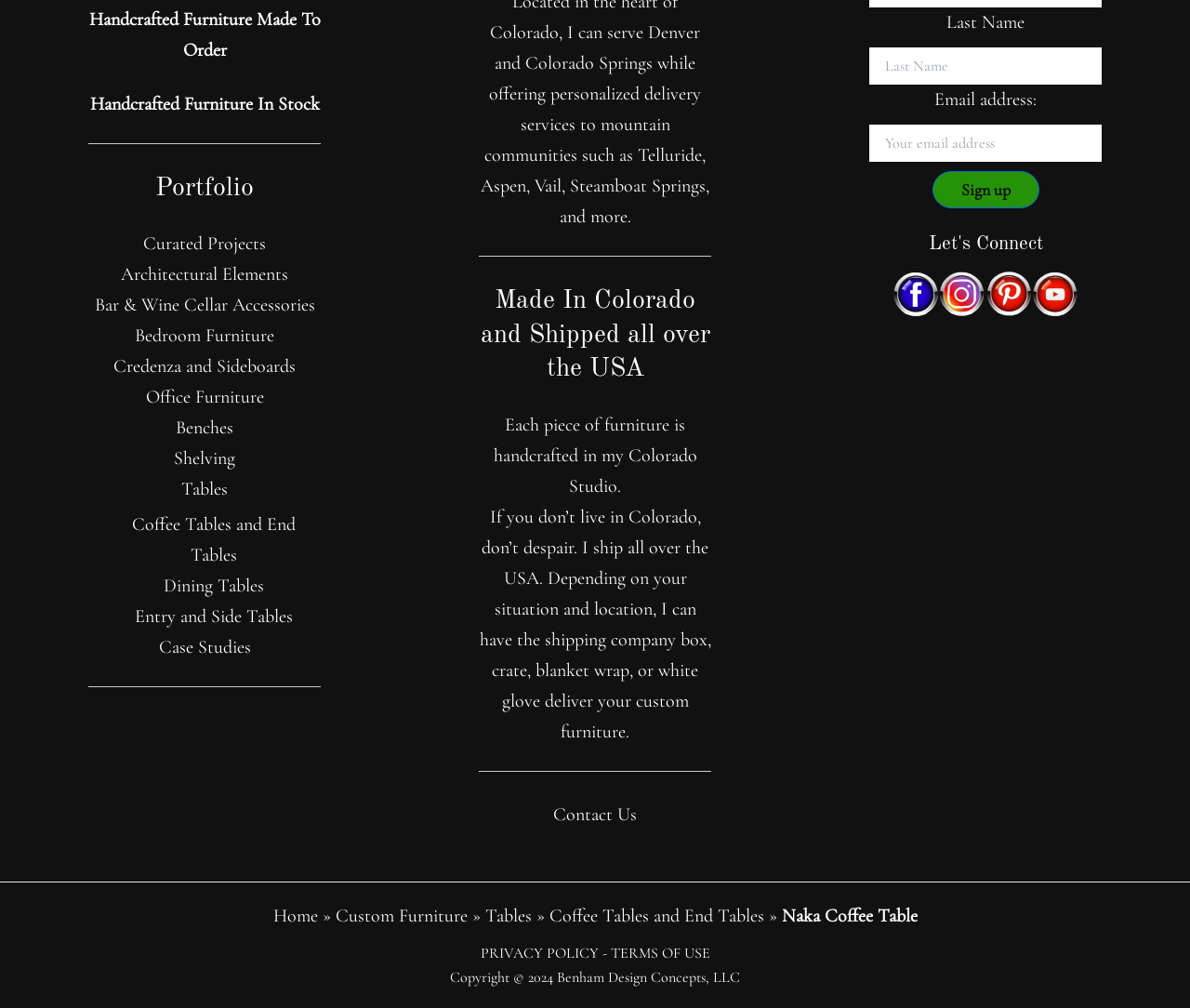Please locate the bounding box coordinates of the element's region that needs to be clicked to follow the instruction: "Select Curated Projects". The bounding box coordinates should be provided as four float numbers between 0 and 1, i.e., [left, top, right, bottom].

[0.12, 0.231, 0.223, 0.253]